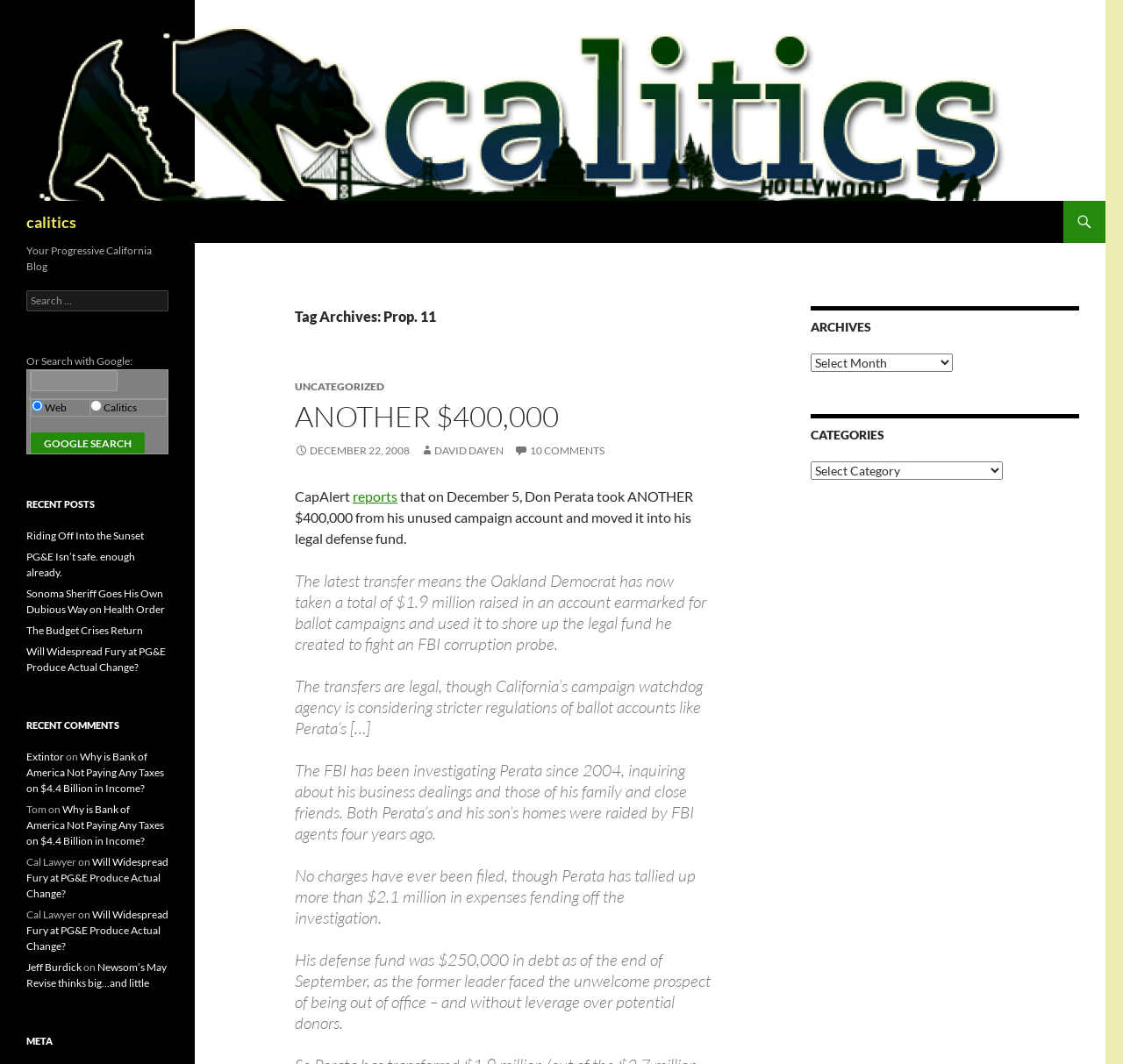Provide the bounding box coordinates for the UI element that is described as: "Jeff Burdick".

[0.023, 0.903, 0.073, 0.915]